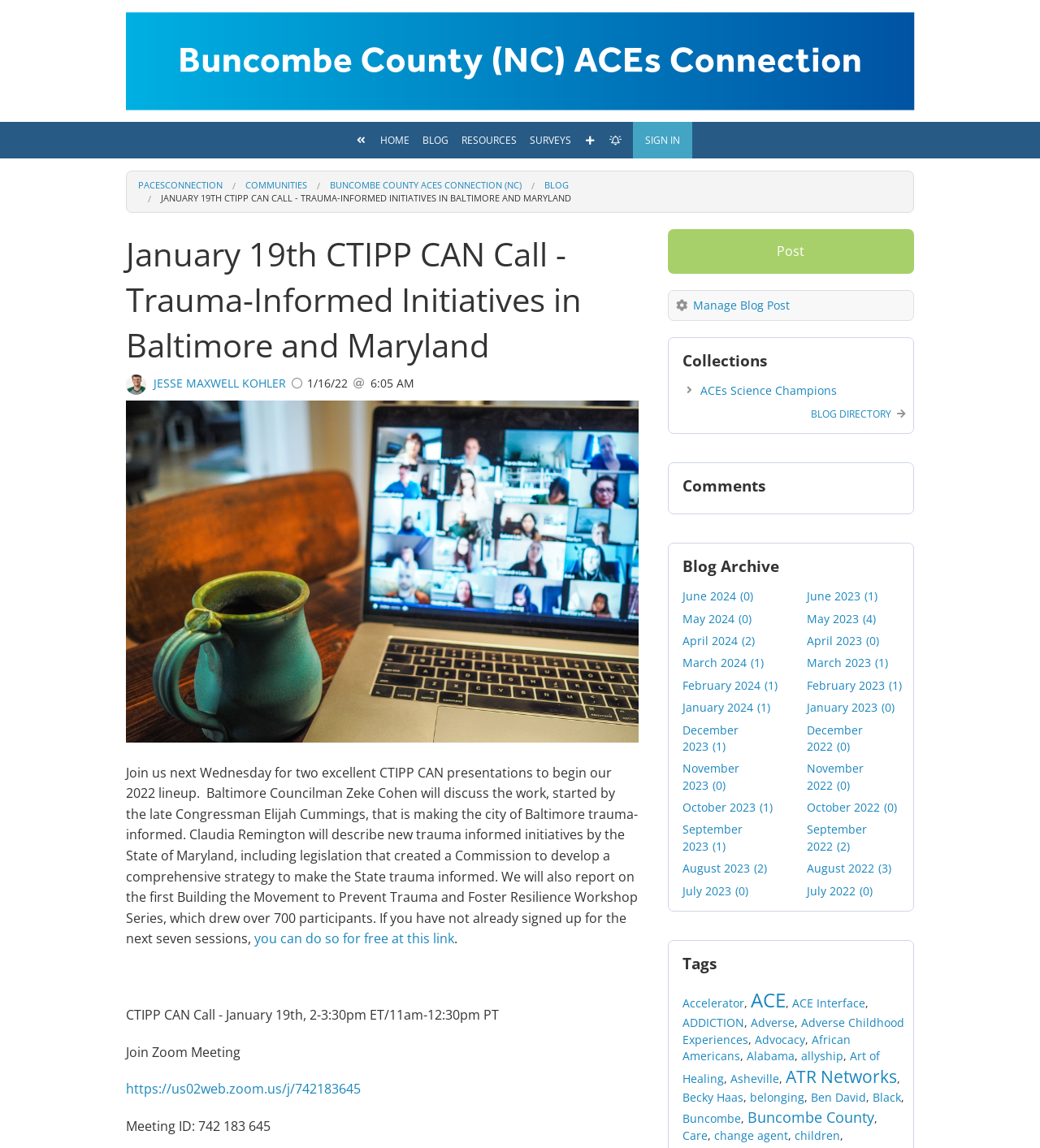Given the description "Videos", provide the bounding box coordinates of the corresponding UI element.

[0.437, 0.213, 0.503, 0.238]